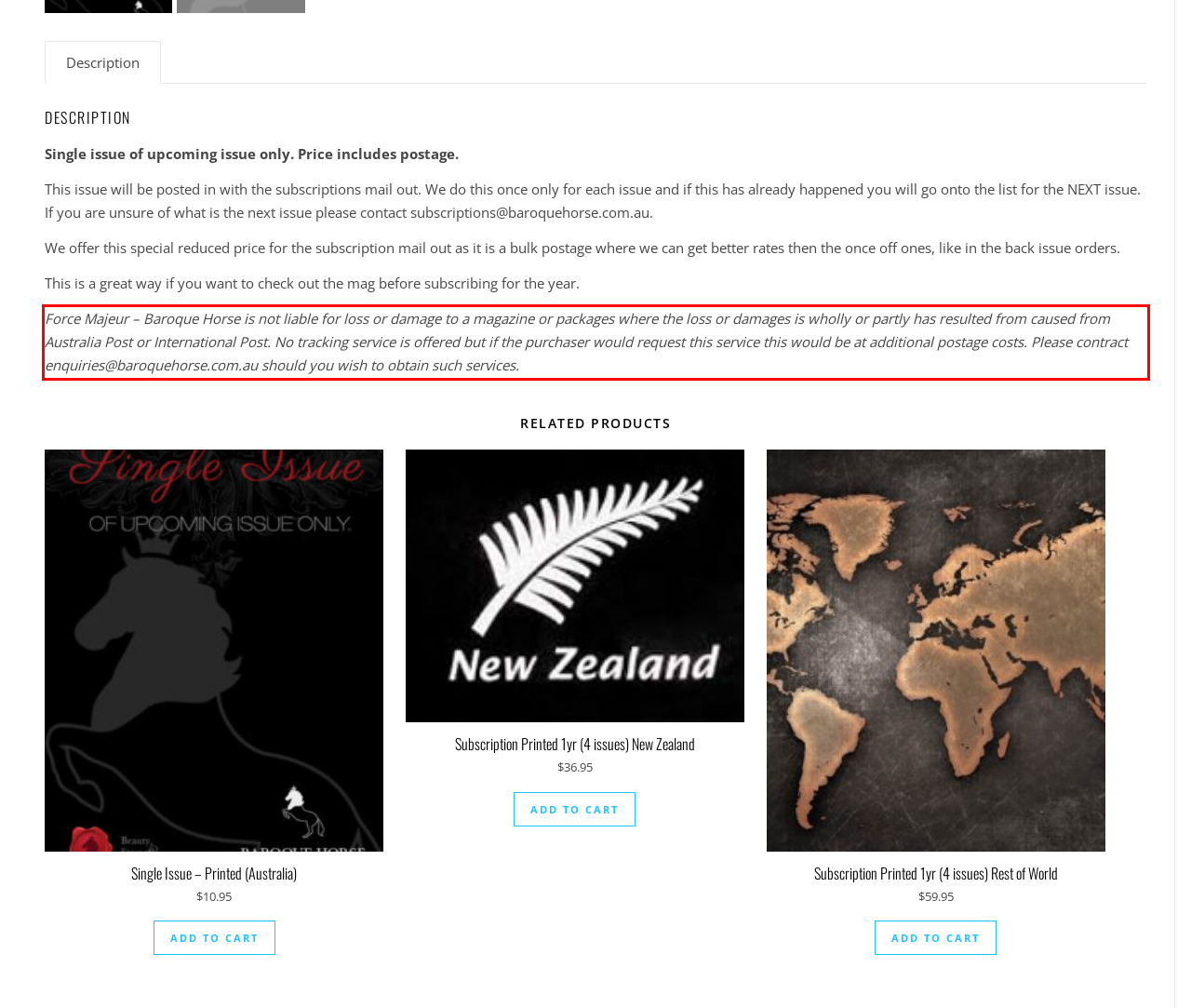Examine the screenshot of the webpage, locate the red bounding box, and perform OCR to extract the text contained within it.

Force Majeur – Baroque Horse is not liable for loss or damage to a magazine or packages where the loss or damages is wholly or partly has resulted from caused from Australia Post or International Post. No tracking service is offered but if the purchaser would request this service this would be at additional postage costs. Please contract enquiries@baroquehorse.com.au should you wish to obtain such services.